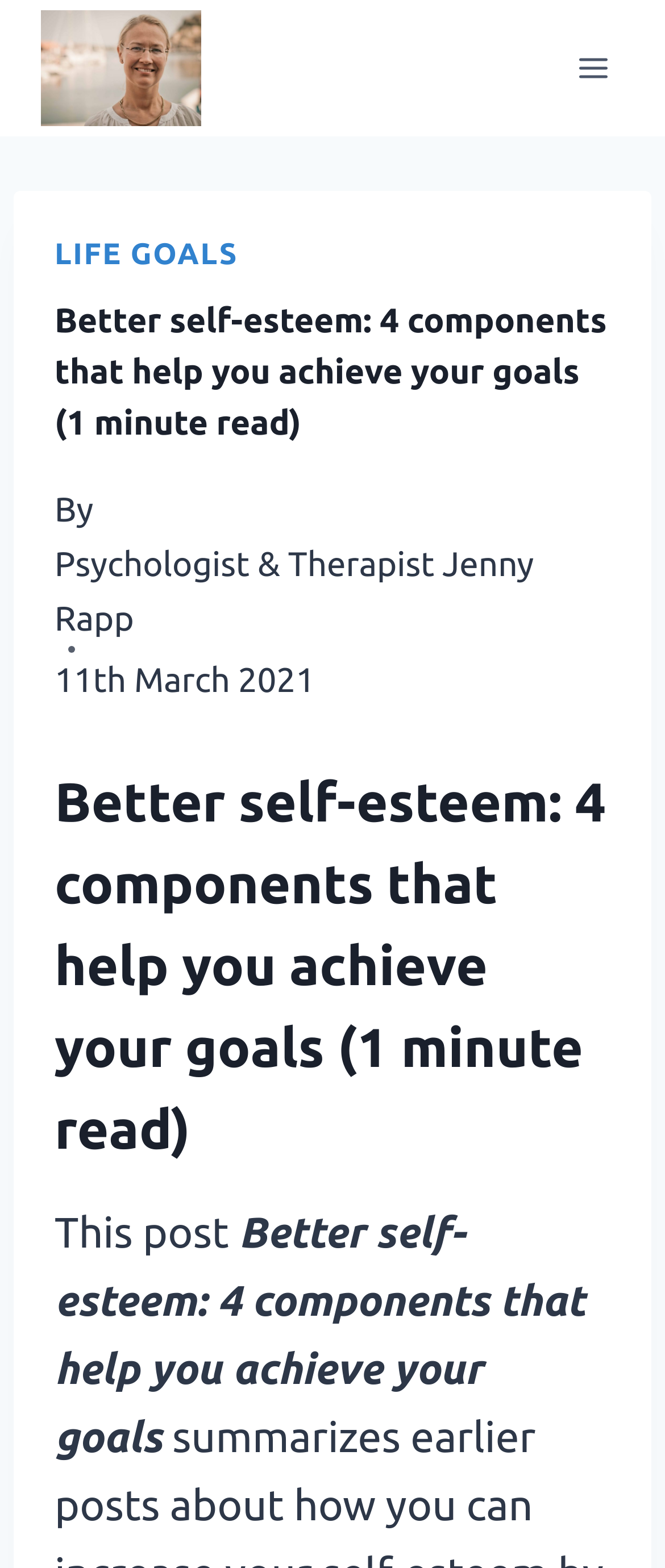Please provide the bounding box coordinate of the region that matches the element description: Life goals. Coordinates should be in the format (top-left x, top-left y, bottom-right x, bottom-right y) and all values should be between 0 and 1.

[0.082, 0.152, 0.358, 0.173]